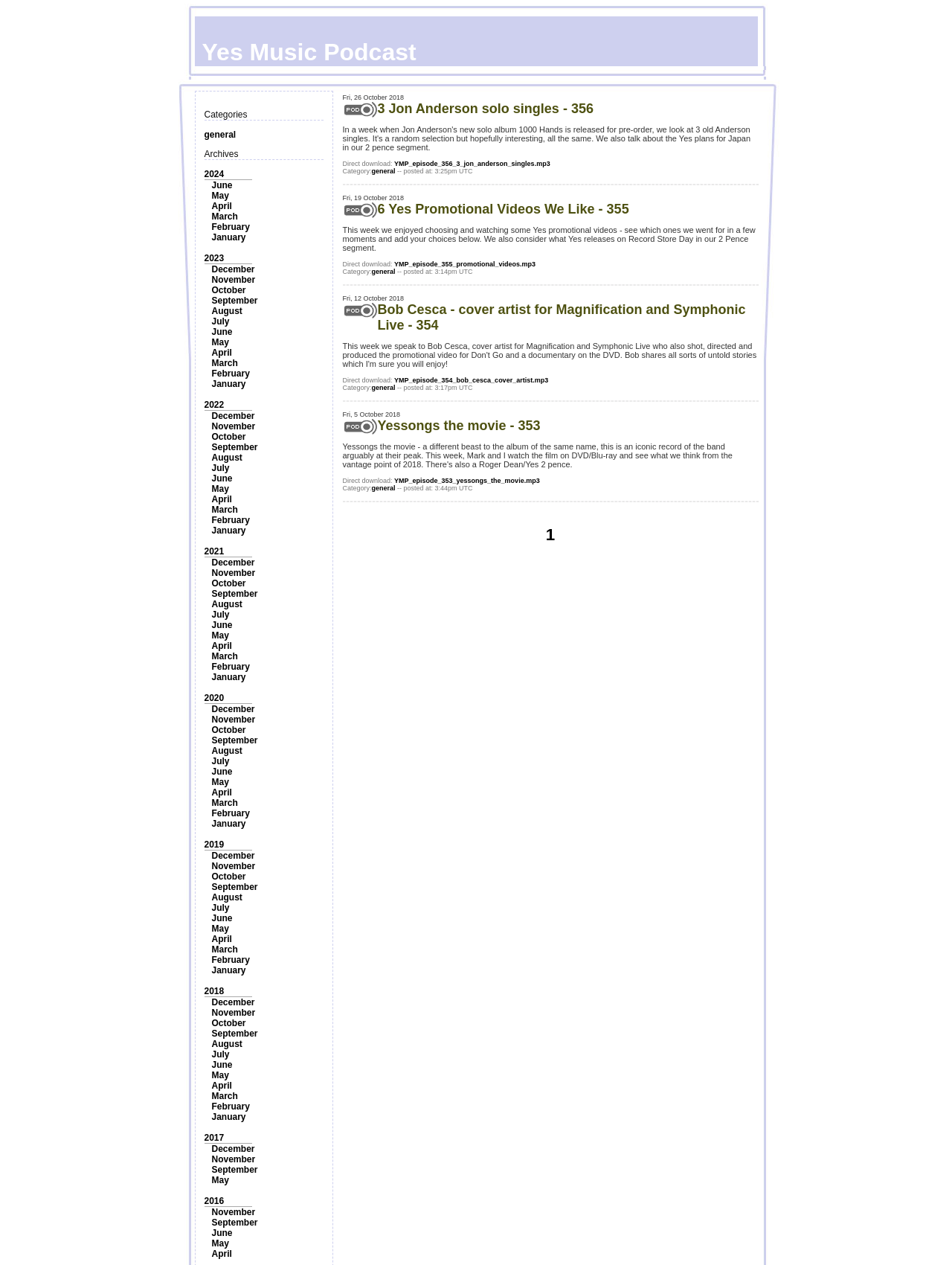Please identify the bounding box coordinates of the region to click in order to complete the task: "Visit January 2020". The coordinates must be four float numbers between 0 and 1, specified as [left, top, right, bottom].

[0.222, 0.531, 0.258, 0.539]